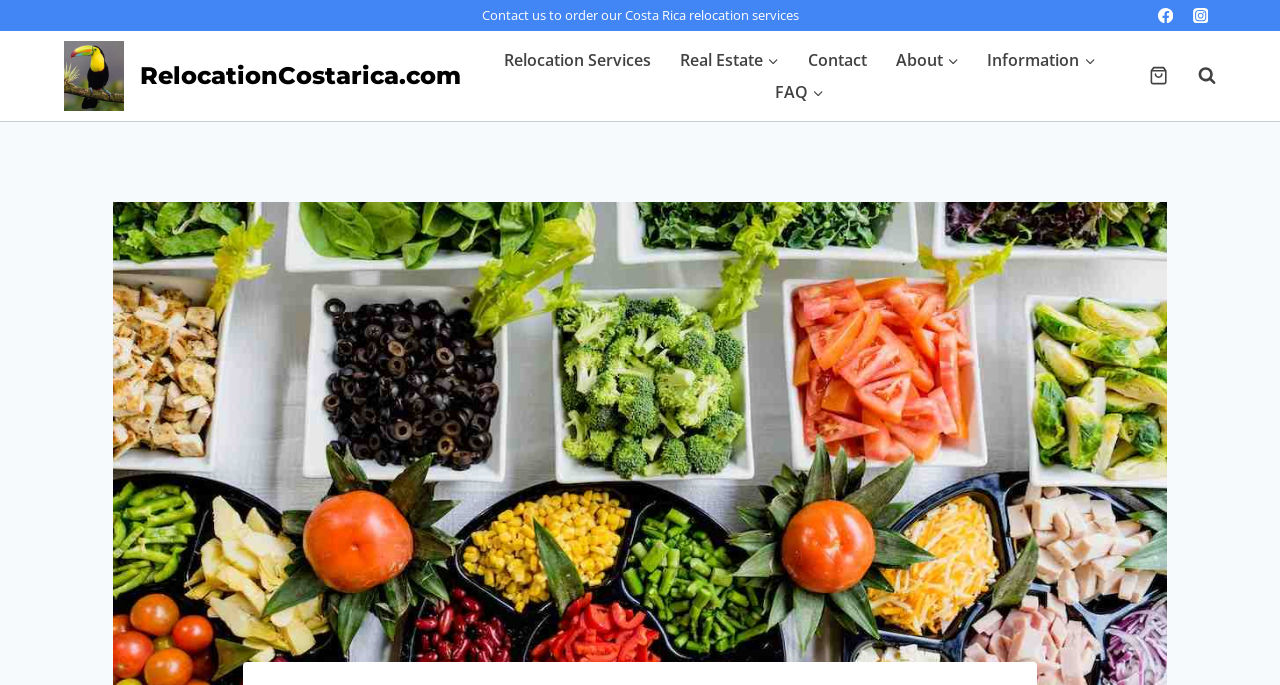What is the function of the 'View Search Form' button?
Use the image to give a comprehensive and detailed response to the question.

I deduced the function of the button element with the description 'View Search Form' by its location on the top-right corner of the webpage, adjacent to the shopping cart button, and its description, which implies that it allows users to access a search form to find specific content on the website.